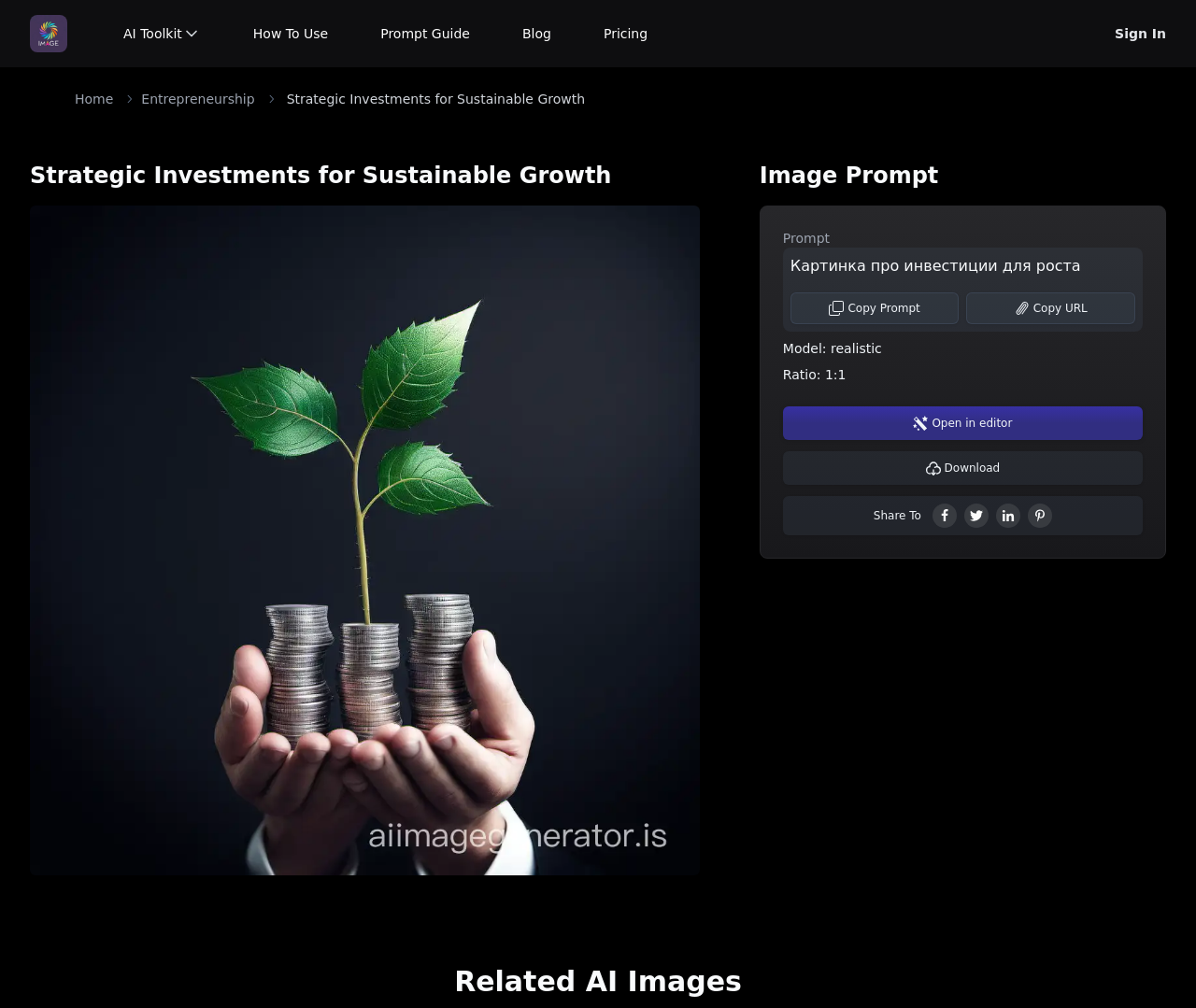Articulate a complete and detailed caption of the webpage elements.

This webpage is about Strategic Investments for Sustainable Growth, with a focus on AI image generation. At the top left, there is a link to "AI Image Generator" accompanied by a small image. Below this, there are several links to different resources, including "How To Use", "Prompt Guide", "Blog", and "Pricing". 

On the top right, there is a button to "Sign In". When clicked, it reveals a navigation breadcrumb with links to "Home", "Entrepreneurship", and the current page, "Strategic Investments for Sustainable Growth", which is disabled.

Below the navigation breadcrumb, there is a large heading that repeats the title "Strategic Investments for Sustainable Growth". Next to this heading, there is a large image related to investments for growth. 

Further down, there is another heading titled "Image Prompt". Below this, there are two buttons to "Copy Prompt" and "Copy URL". There are also several static text elements displaying information about the image model, ratio, and options to open in an editor, download, or share.

At the very bottom of the page, there is a heading titled "Related AI Images".